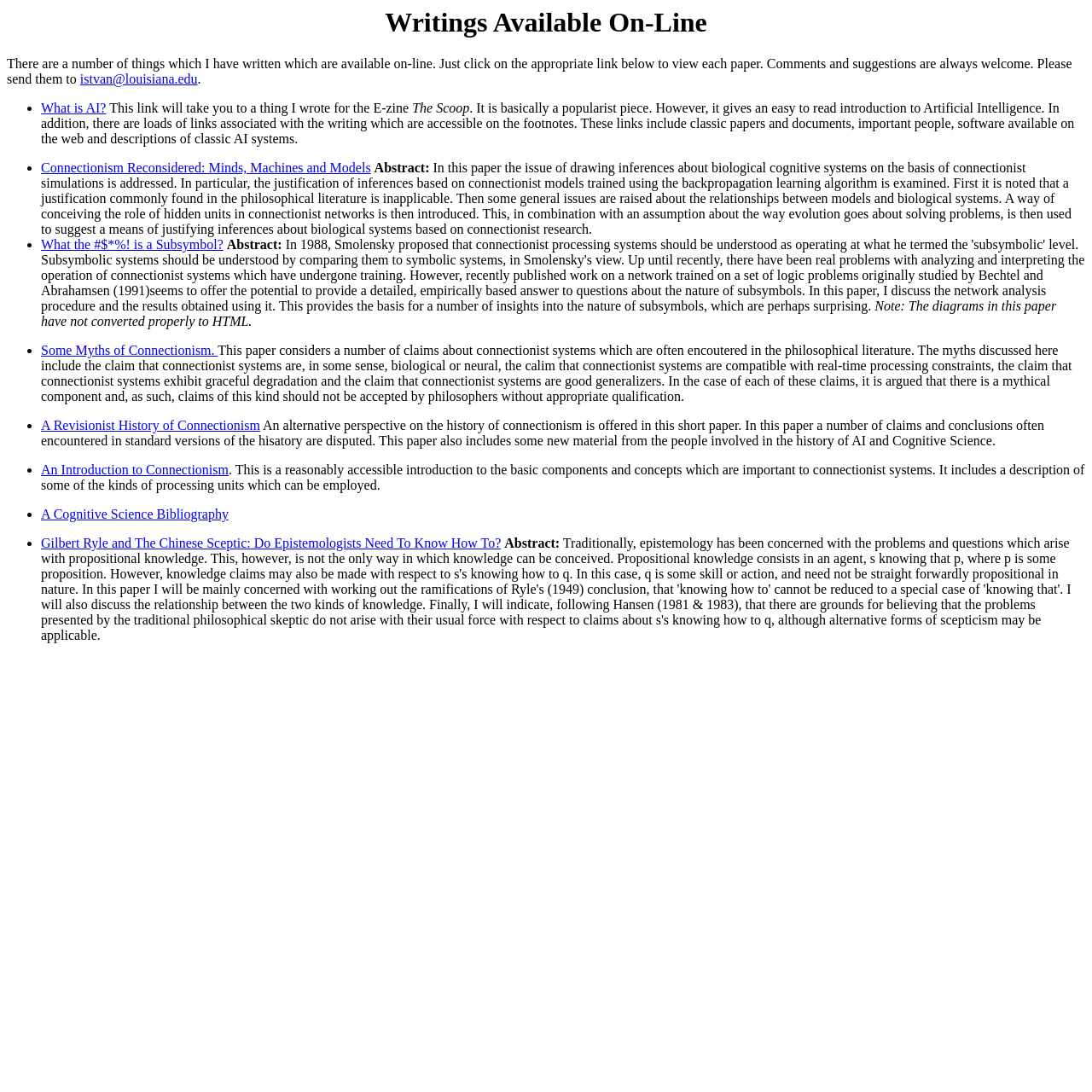Determine the bounding box coordinates of the region that needs to be clicked to achieve the task: "Read the abstract of 'Connectionism Reconsidered: Minds, Machines and Models'".

[0.343, 0.147, 0.393, 0.16]